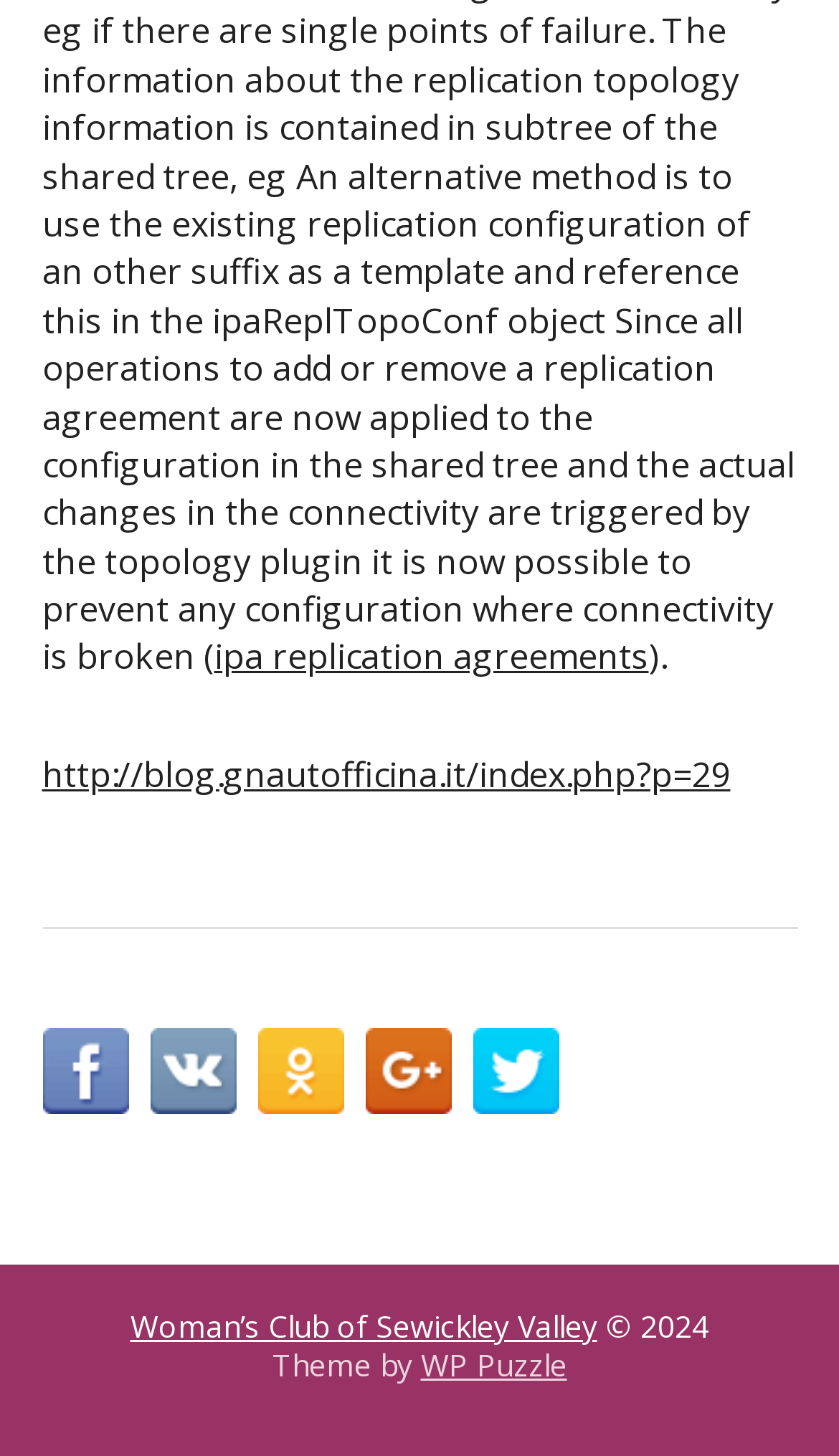Can you specify the bounding box coordinates of the area that needs to be clicked to fulfill the following instruction: "Share in Facebook"?

[0.05, 0.706, 0.153, 0.765]